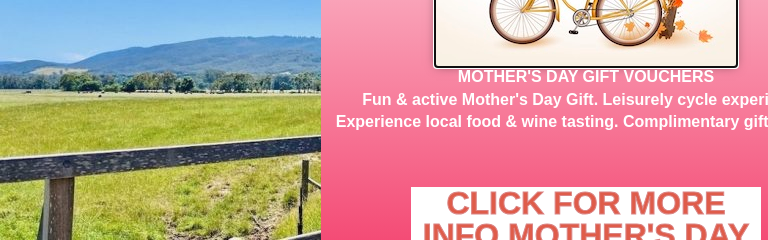What is the theme of the promotional graphic?
Identify the answer in the screenshot and reply with a single word or phrase.

Mother's Day